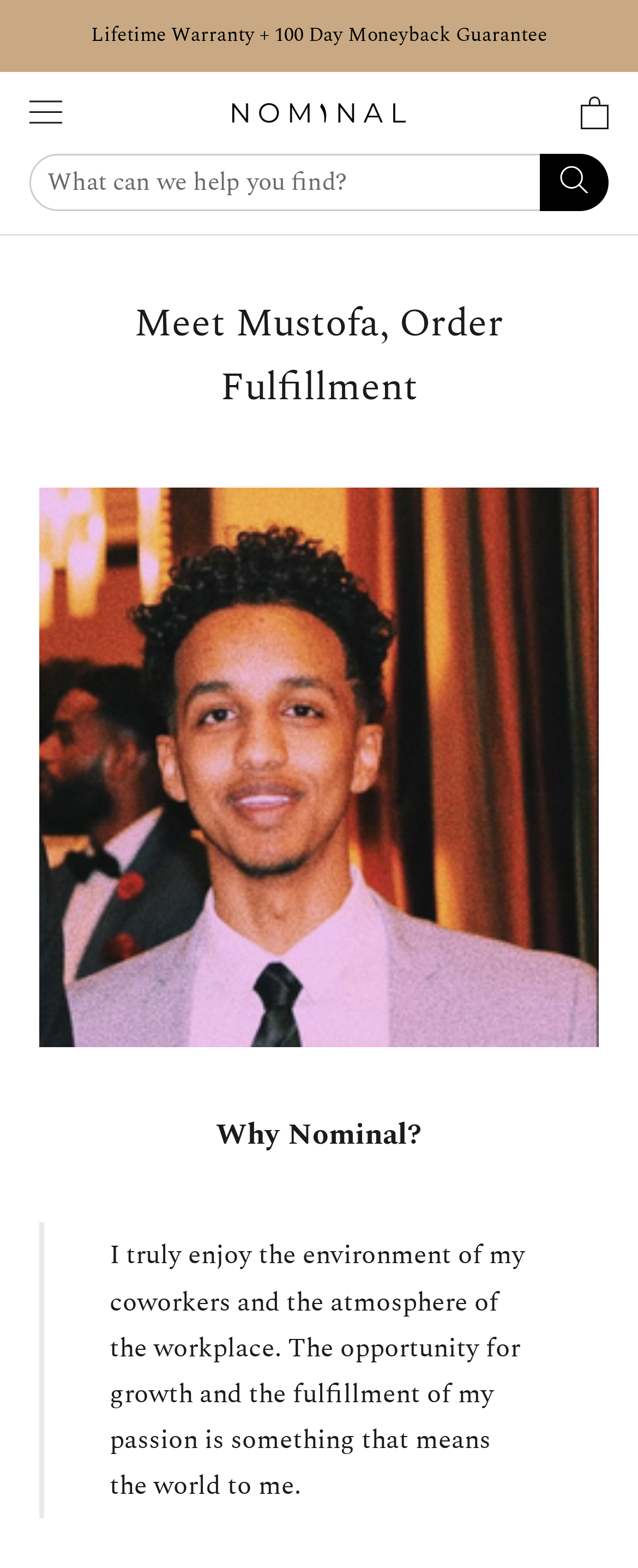What is the guarantee offered by Nominal?
Look at the image and answer with only one word or phrase.

Lifetime Warranty + 100 Day Moneyback